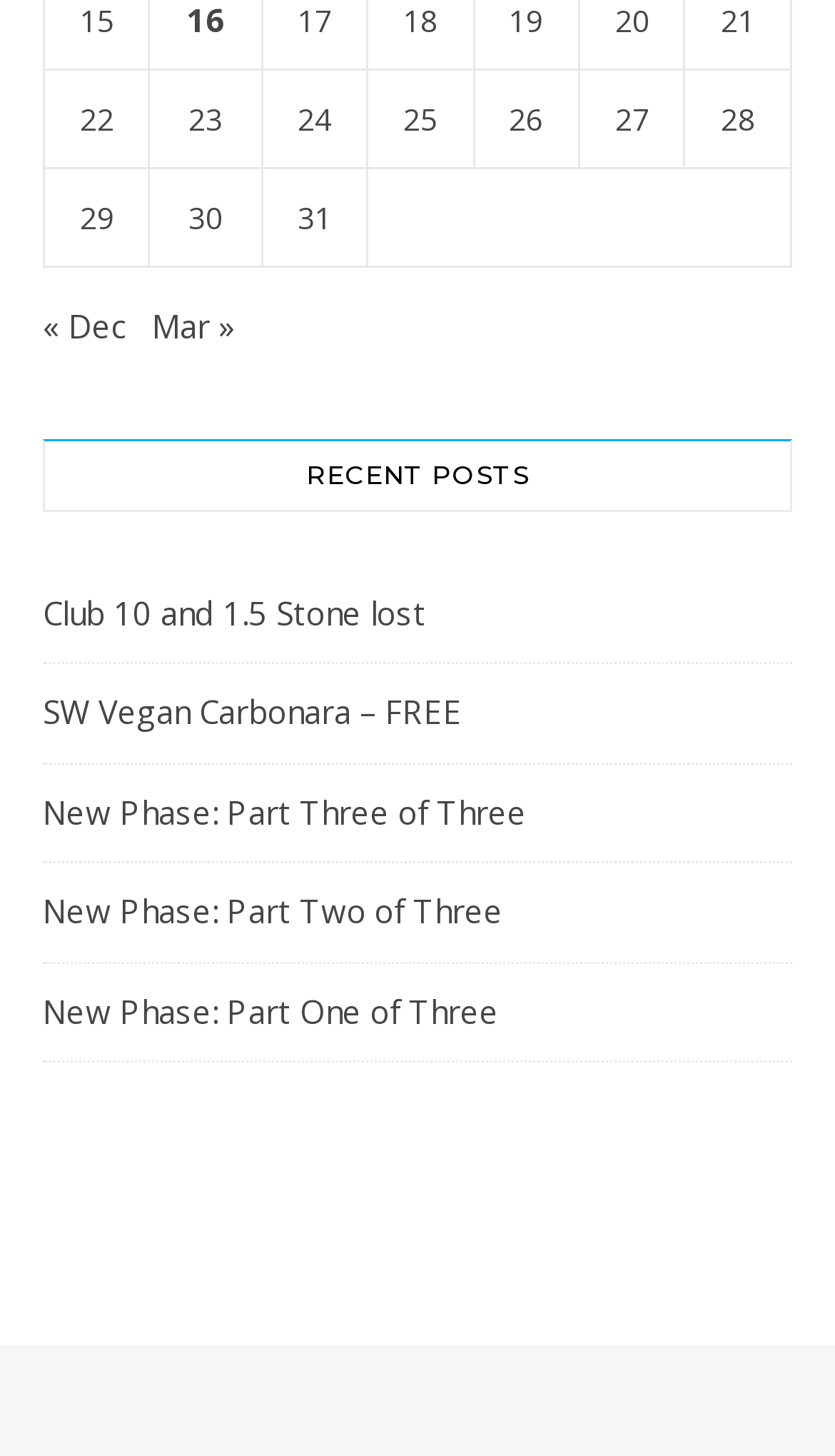Answer the question in a single word or phrase:
What is the previous month?

Dec